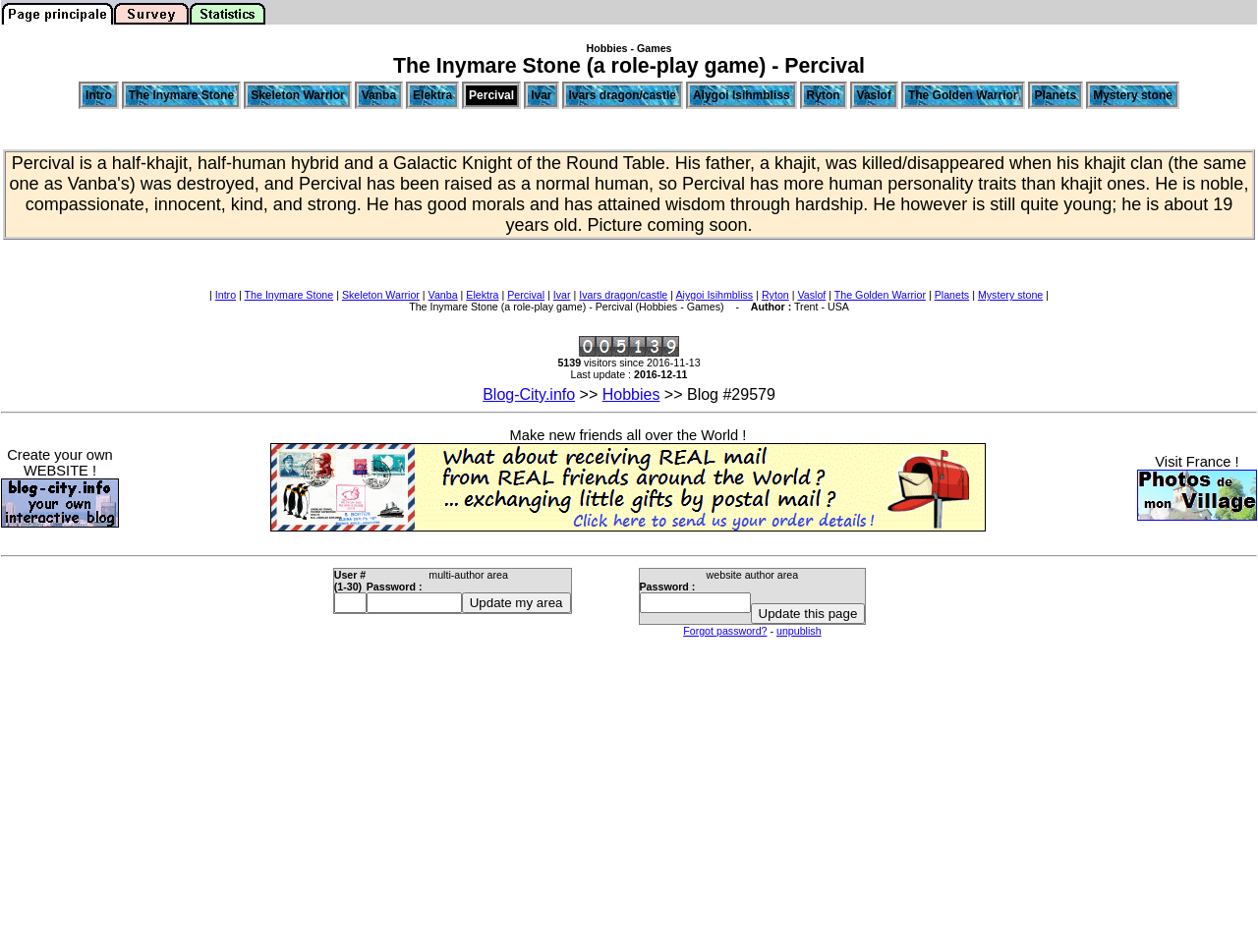Describe all the key features and sections of the webpage thoroughly.

The webpage is about a role-play game called "The Inymare Stone" and focuses on a character named Percival. At the top of the page, there is a layout table with three cells, each containing an image and a link. The images are aligned horizontally, with the first one on the left, the second in the middle, and the third on the right.

Below the top layout table, there is a table with a single row and multiple cells, each containing a link to a different character or location in the game, such as "Intro", "The Inymare Stone", "Skeleton Warrior", and "Percival". These links are arranged horizontally, with a vertical separator line between each link.

Further down the page, there is a large block of text that describes Percival's character, including his background, personality traits, and age. This text is divided into multiple paragraphs and is centered on the page.

On the right side of the page, there are multiple small images arranged vertically, each with a small gap between them. These images appear to be decorative or navigational elements.

At the bottom of the page, there is a footer section with text that reads "The Inymare Stone (a role-play game) - Percival (Hobbies - Games)" and "Author: Trent - USA".